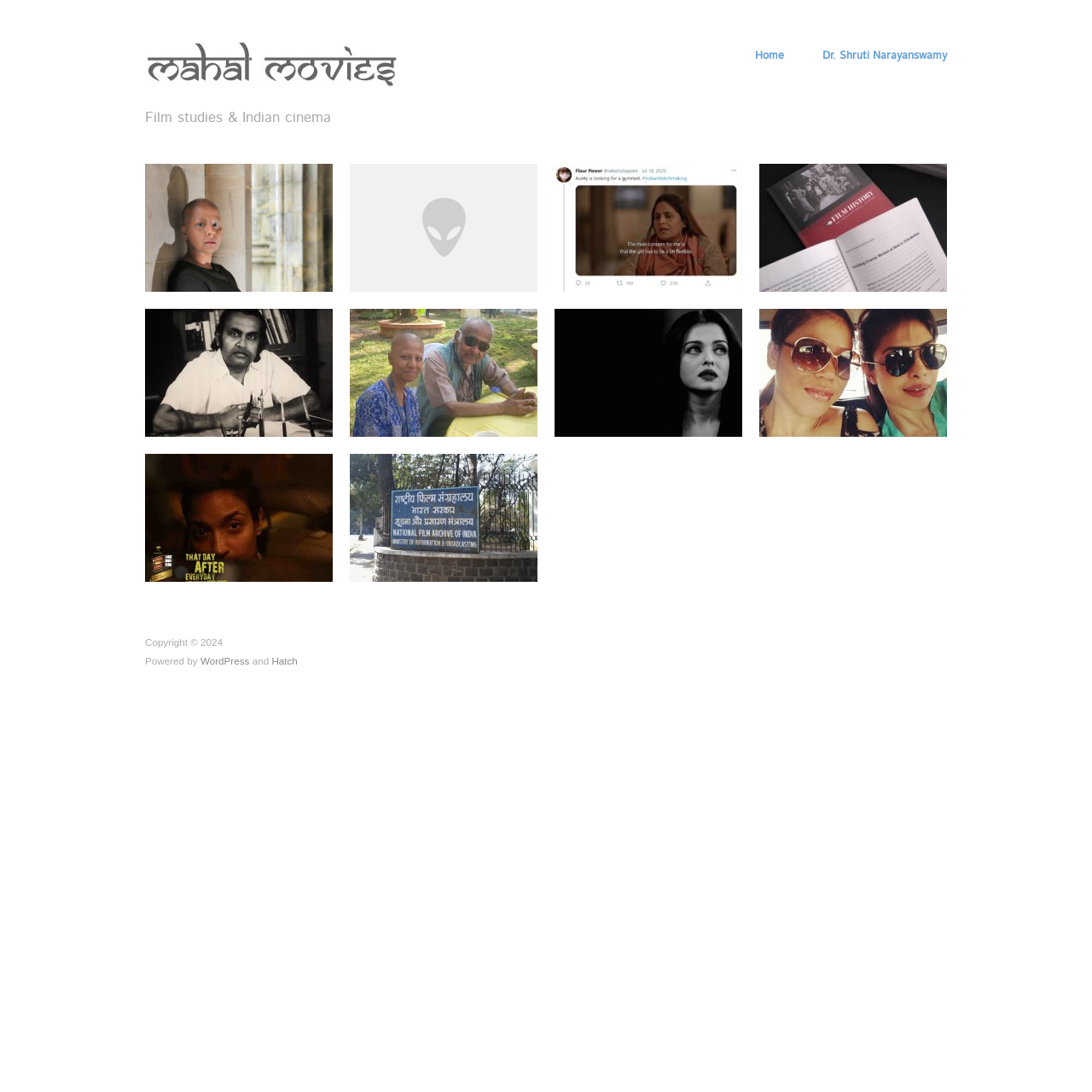Answer the question in one word or a short phrase:
How many images are on the webpage?

19